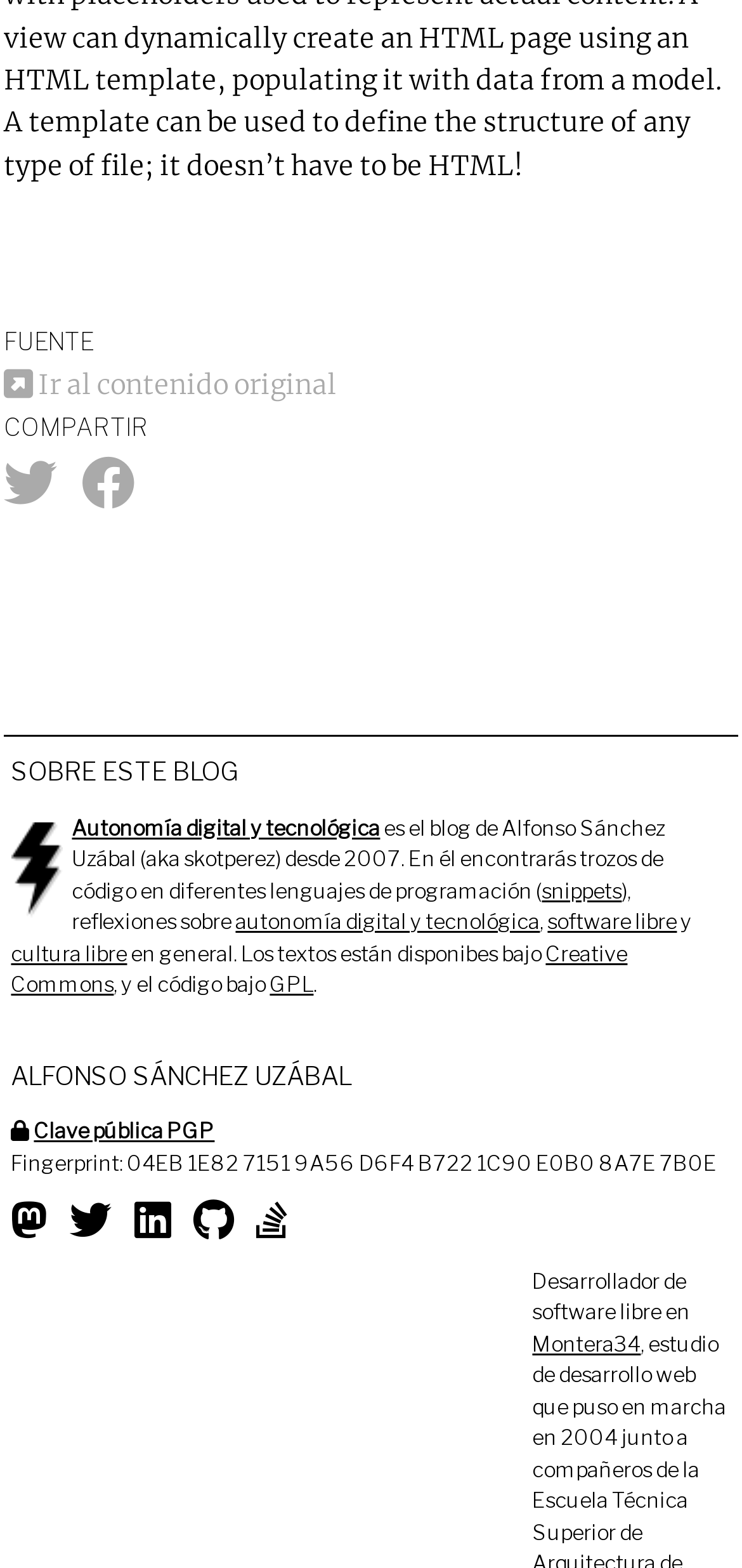Given the element description: "Montera34", predict the bounding box coordinates of the UI element it refers to, using four float numbers between 0 and 1, i.e., [left, top, right, bottom].

[0.717, 0.848, 0.864, 0.865]